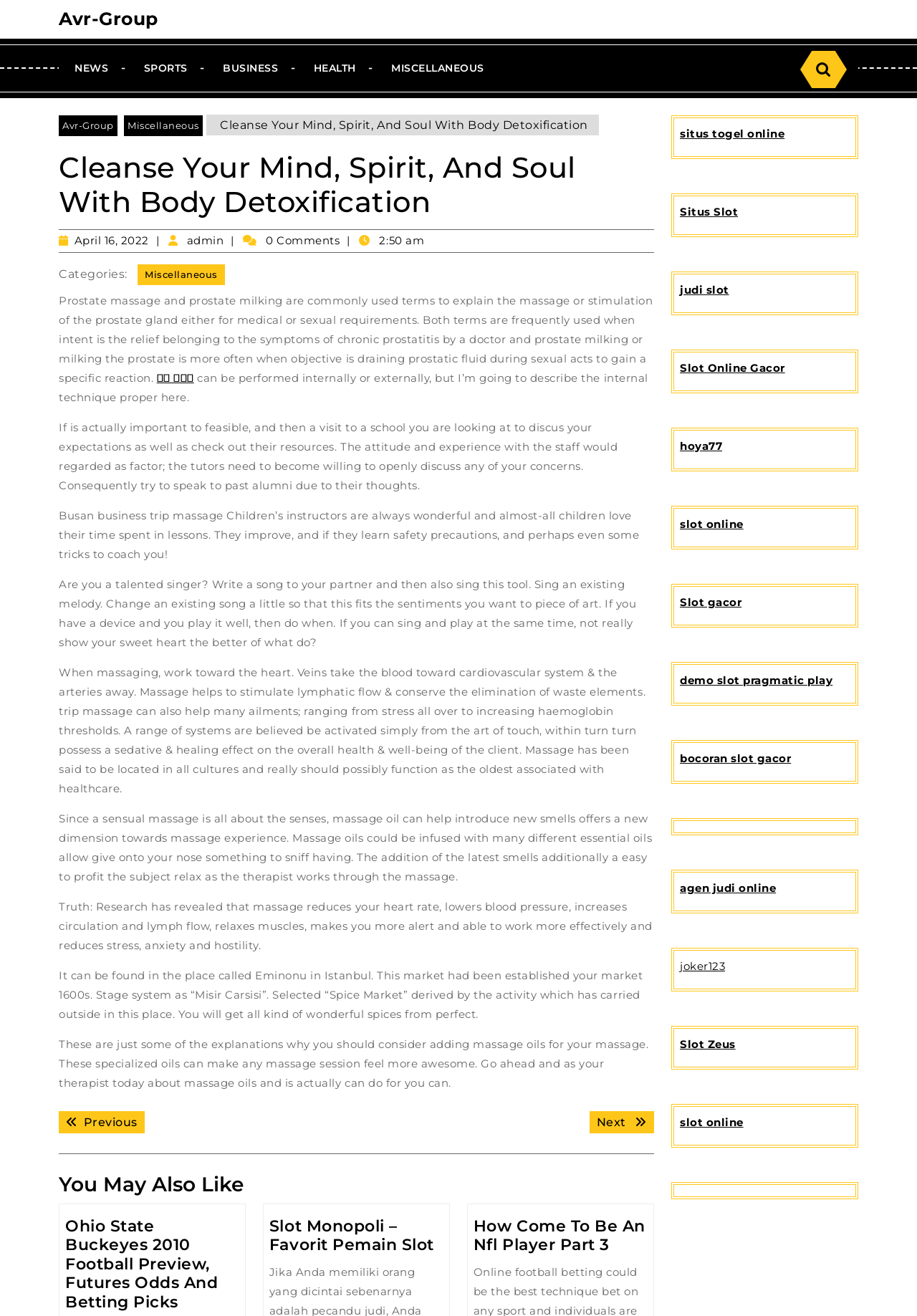Locate the bounding box coordinates of the UI element described by: "joker123". The bounding box coordinates should consist of four float numbers between 0 and 1, i.e., [left, top, right, bottom].

[0.741, 0.729, 0.791, 0.739]